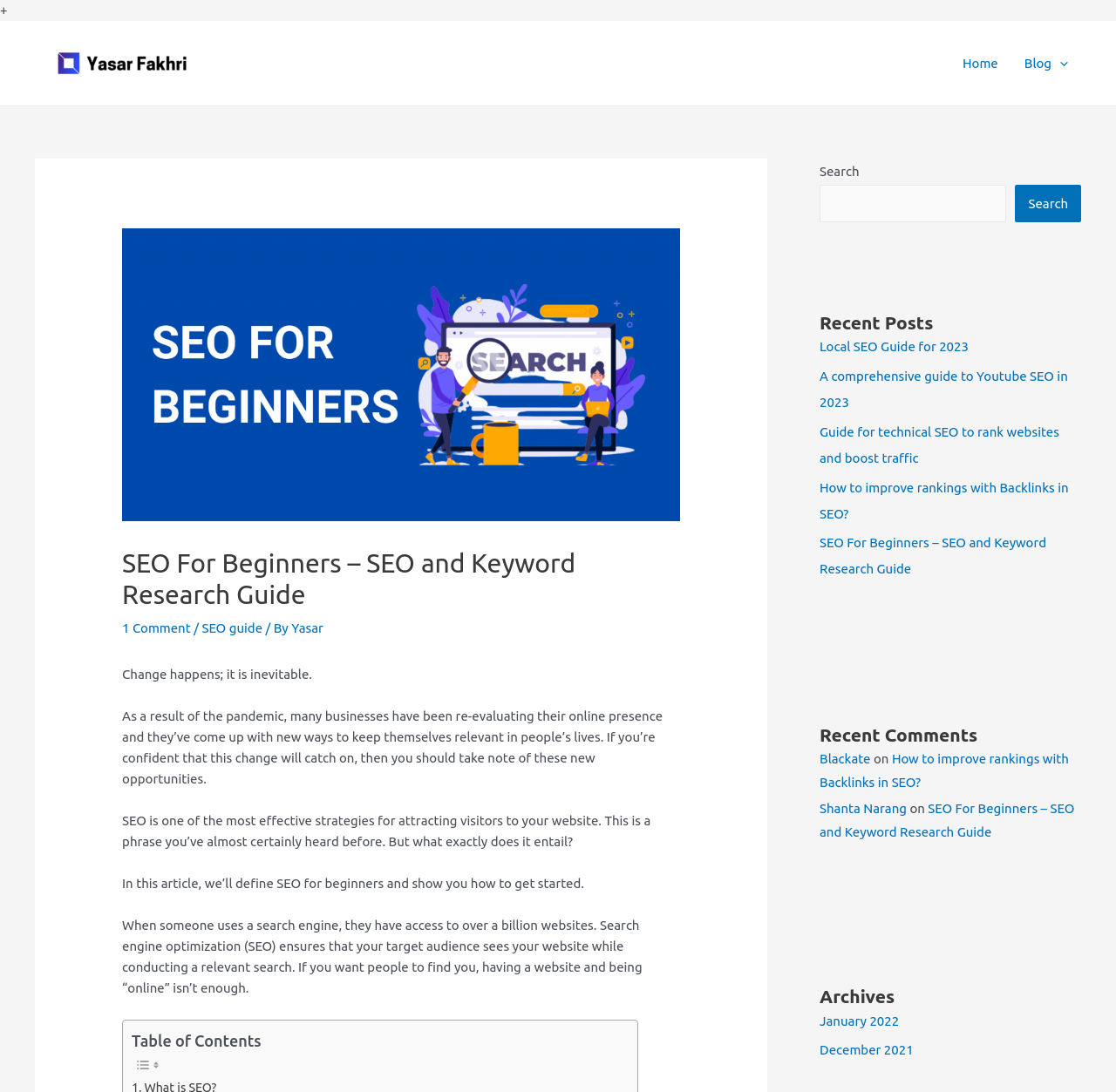Please study the image and answer the question comprehensively:
What is the purpose of SEO?

The purpose of SEO can be inferred from the text 'SEO is one of the most effective strategies for attracting visitors to your website.' This sentence suggests that the primary goal of SEO is to increase the visibility of a website and attract more visitors.